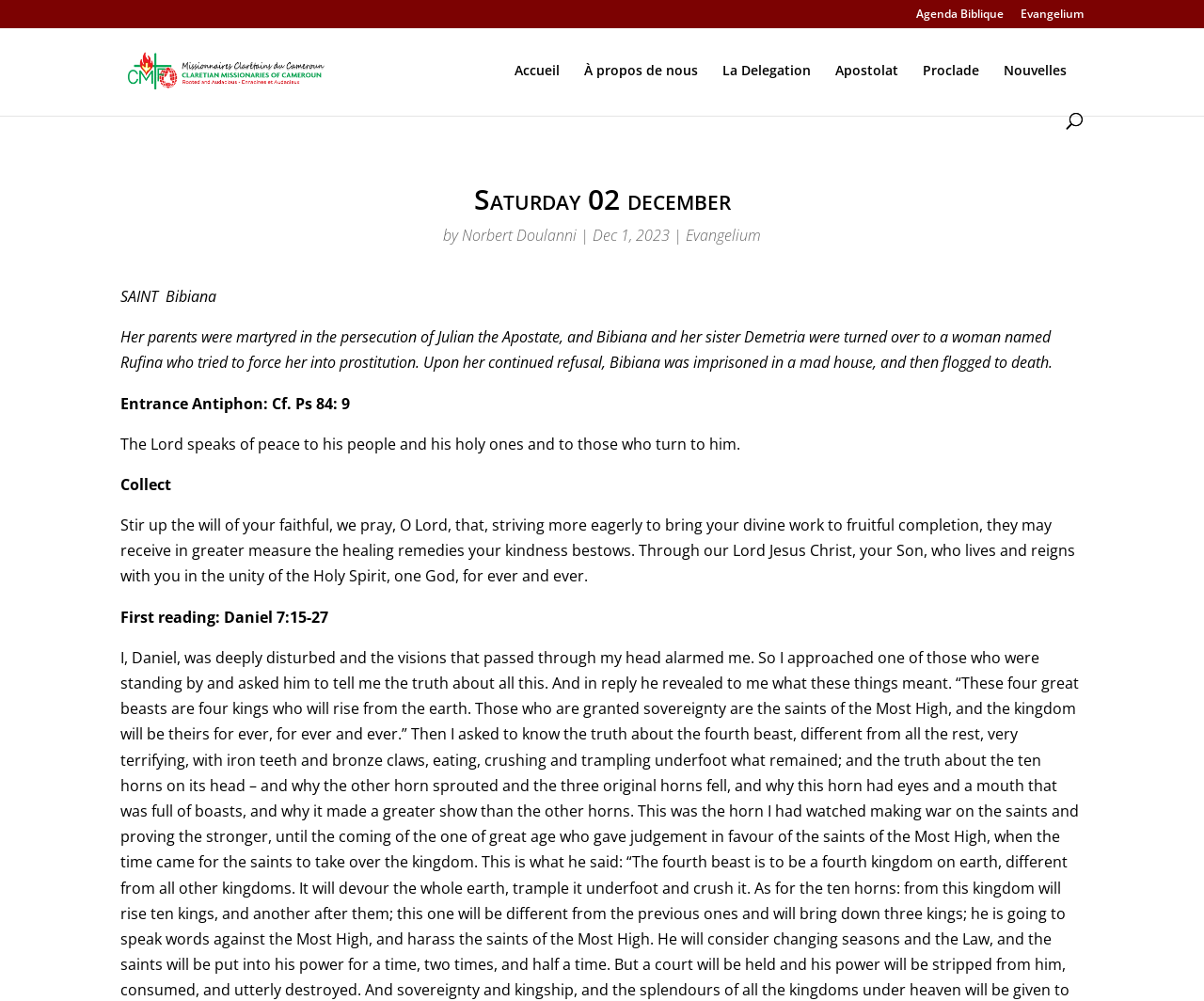What is the name of the person who wrote the Evangelium?
Based on the screenshot, give a detailed explanation to answer the question.

The webpage mentions 'by Norbert Doulanni' next to the link 'Evangelium', indicating that Norbert Doulanni is the author of the Evangelium.